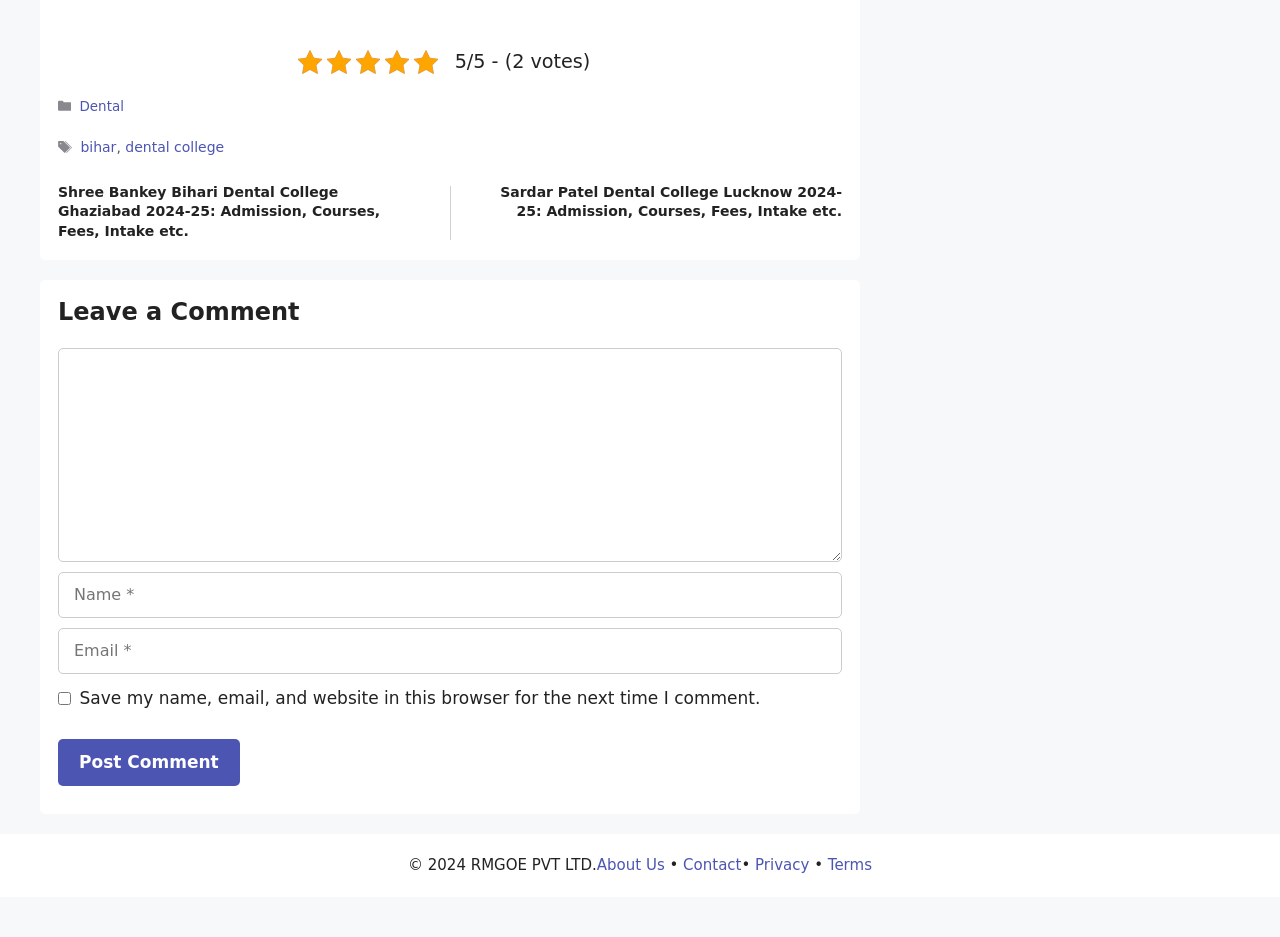Provide a brief response using a word or short phrase to this question:
What is the rating of the post?

5/5